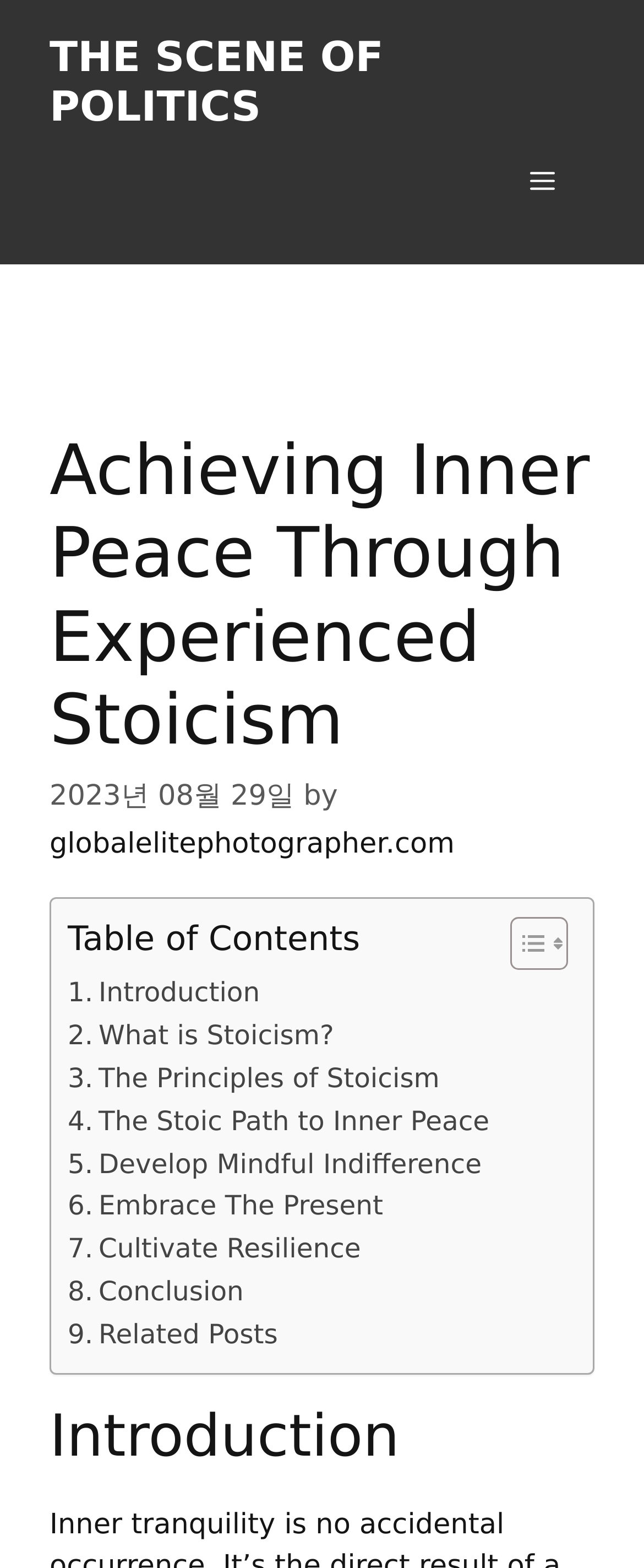Find the bounding box coordinates of the element's region that should be clicked in order to follow the given instruction: "Read the article introduction". The coordinates should consist of four float numbers between 0 and 1, i.e., [left, top, right, bottom].

[0.077, 0.894, 0.923, 0.939]